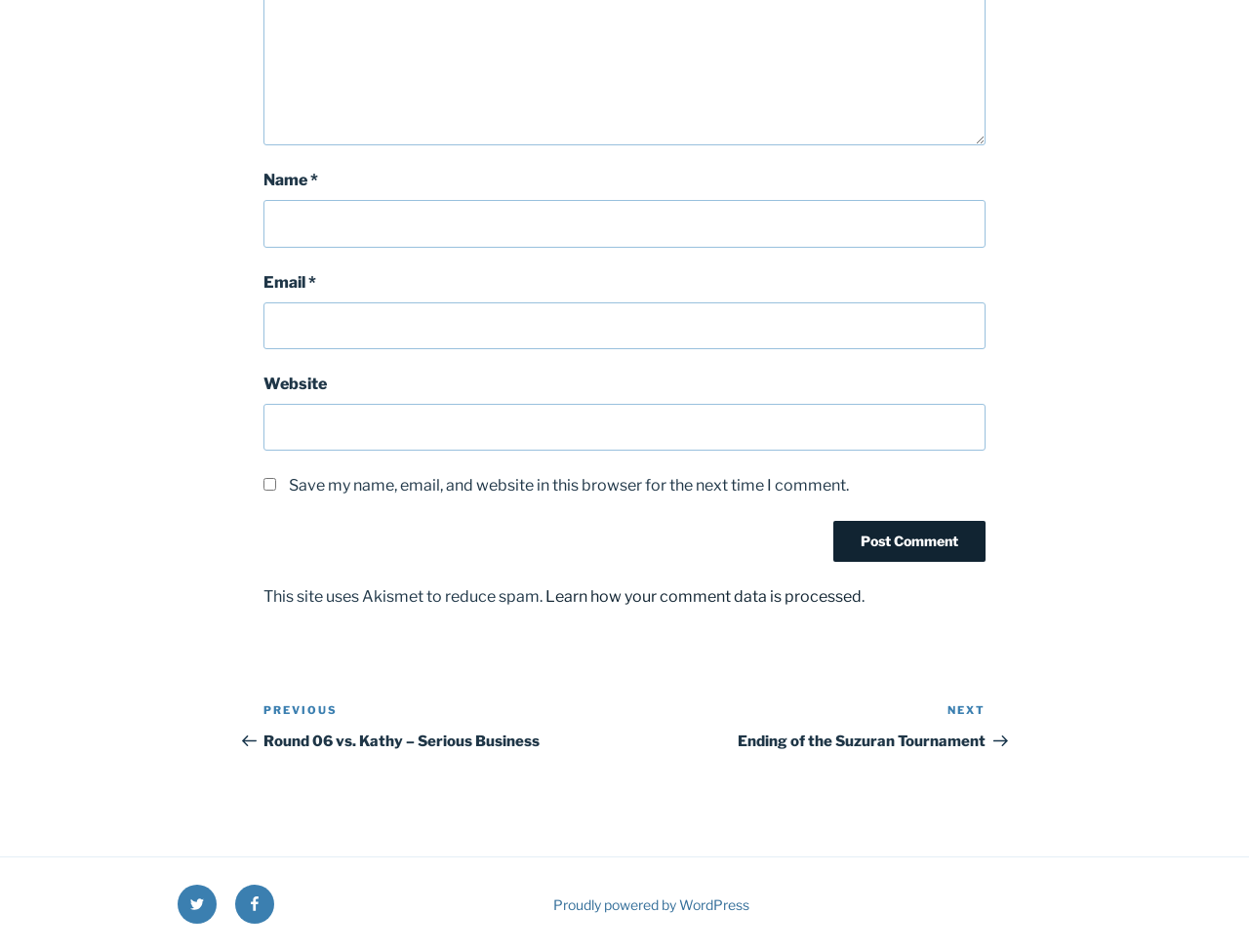Can you provide the bounding box coordinates for the element that should be clicked to implement the instruction: "Click the Post Comment button"?

[0.667, 0.548, 0.789, 0.591]